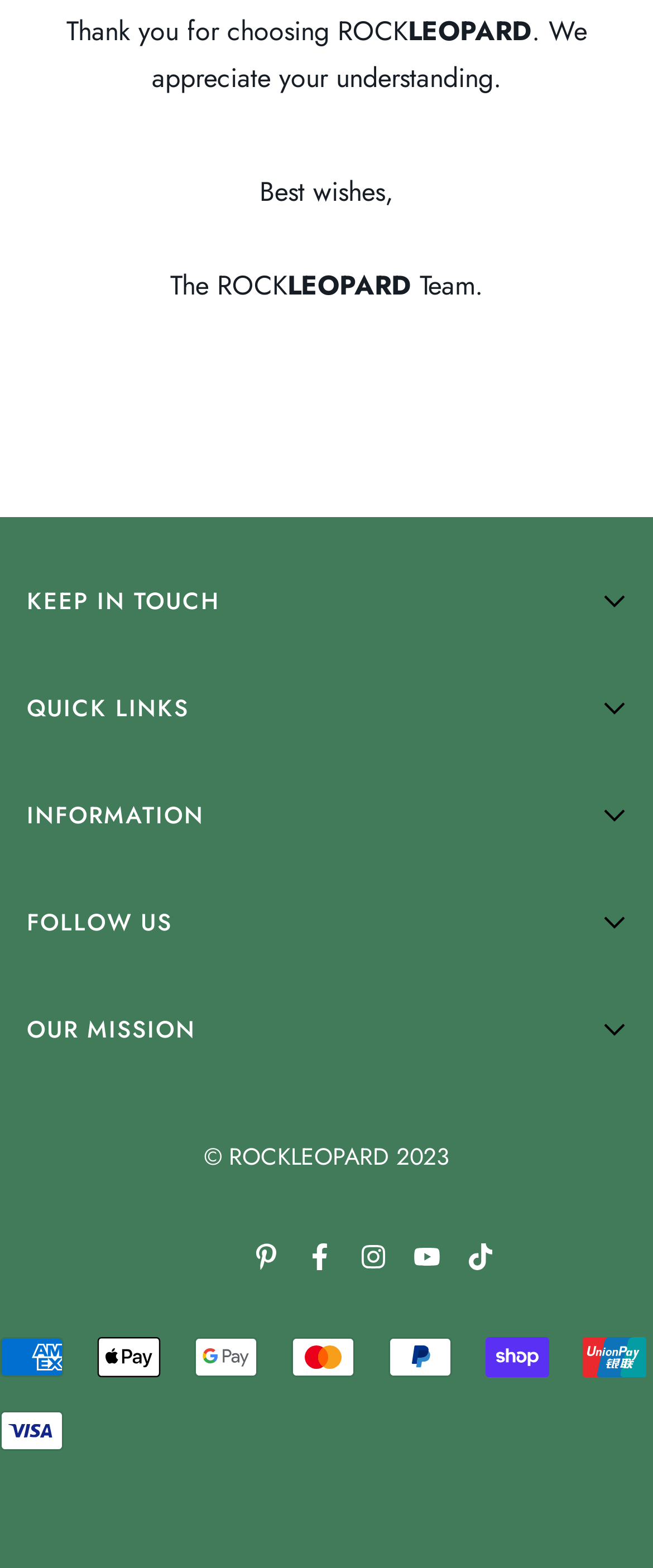Locate the bounding box coordinates of the element that should be clicked to execute the following instruction: "Learn about OUR MISSION".

[0.041, 0.742, 0.959, 0.785]